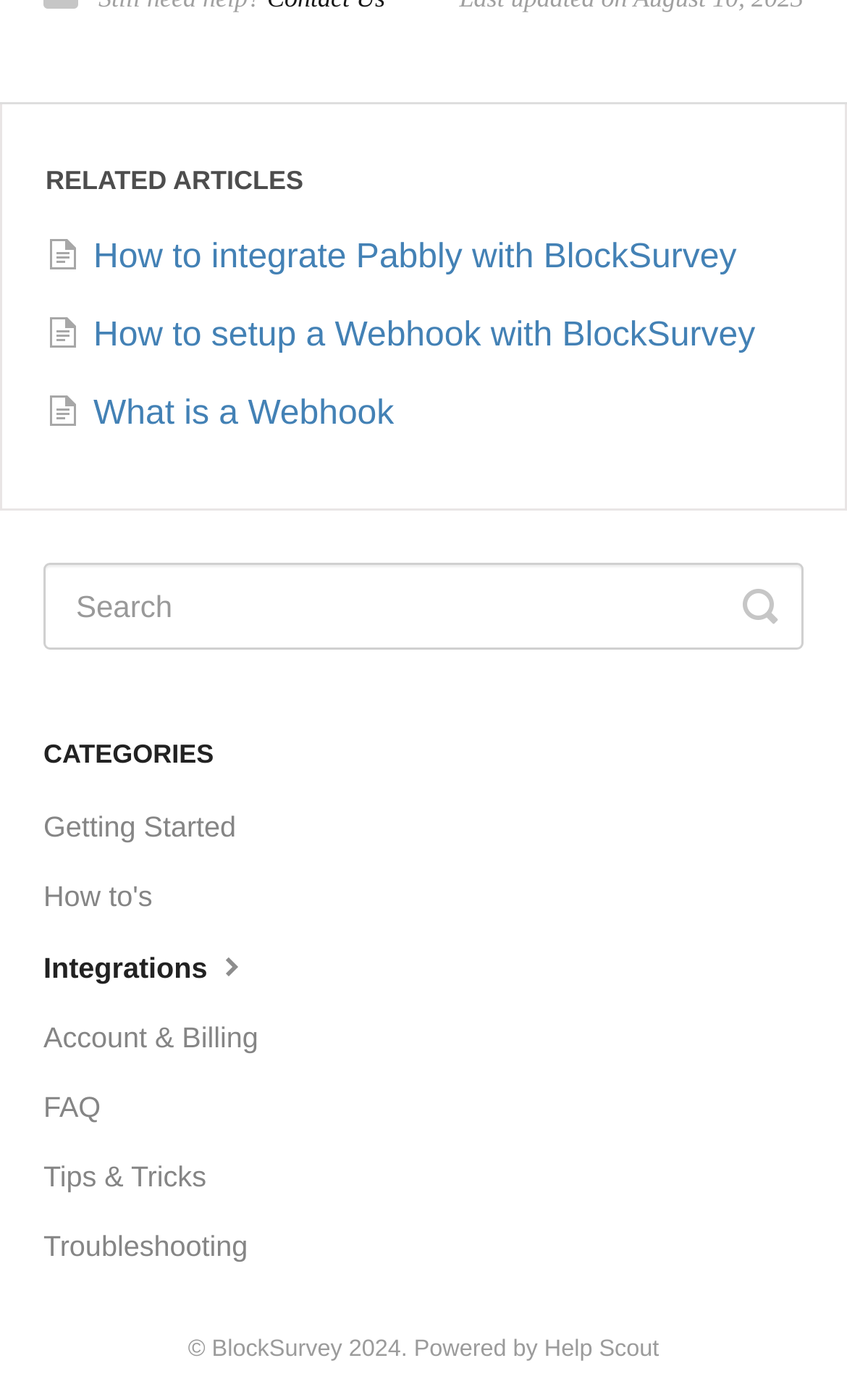What is the copyright year of the website?
Using the information from the image, give a concise answer in one word or a short phrase.

2024